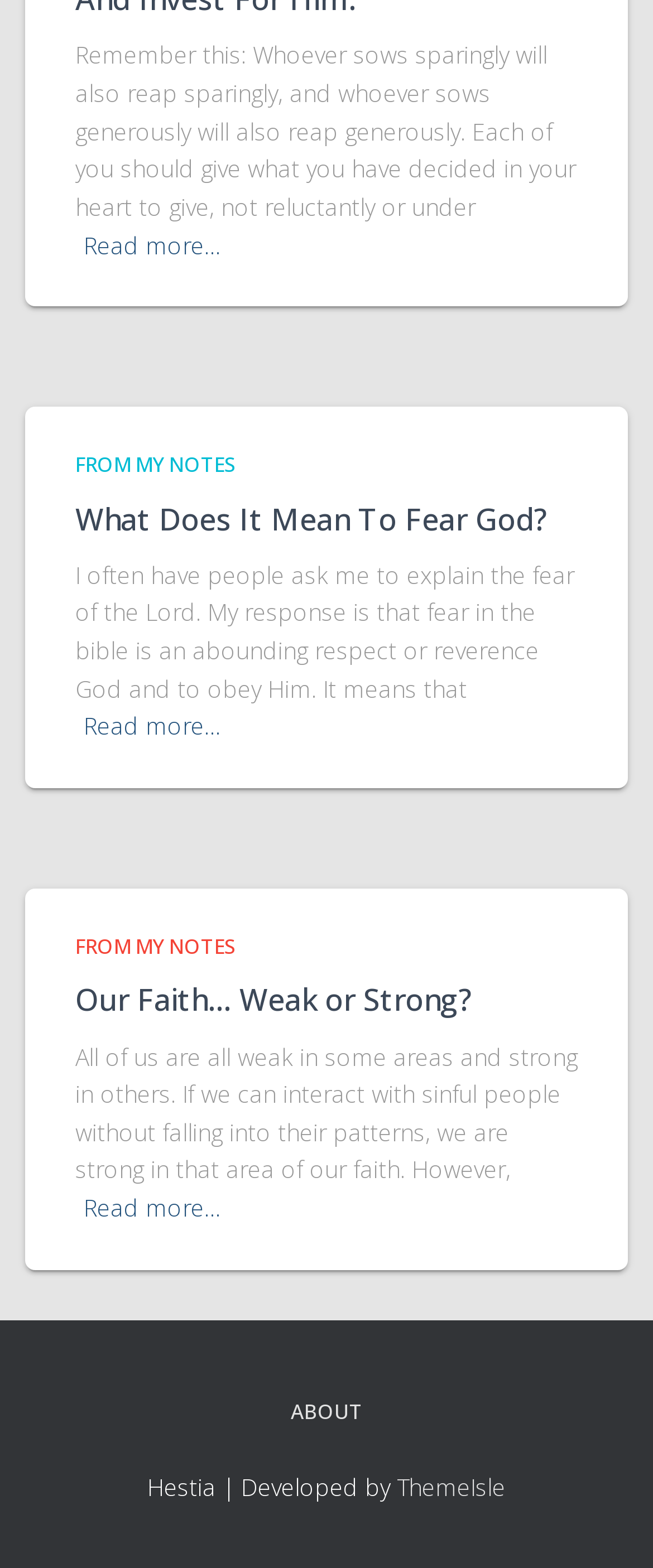Using the information in the image, give a comprehensive answer to the question: 
What is the theme developer's name?

I looked at the bottom of the page and found the text 'Hestia | Developed by' followed by a link 'ThemeIsle', which suggests that ThemeIsle is the developer of the theme.